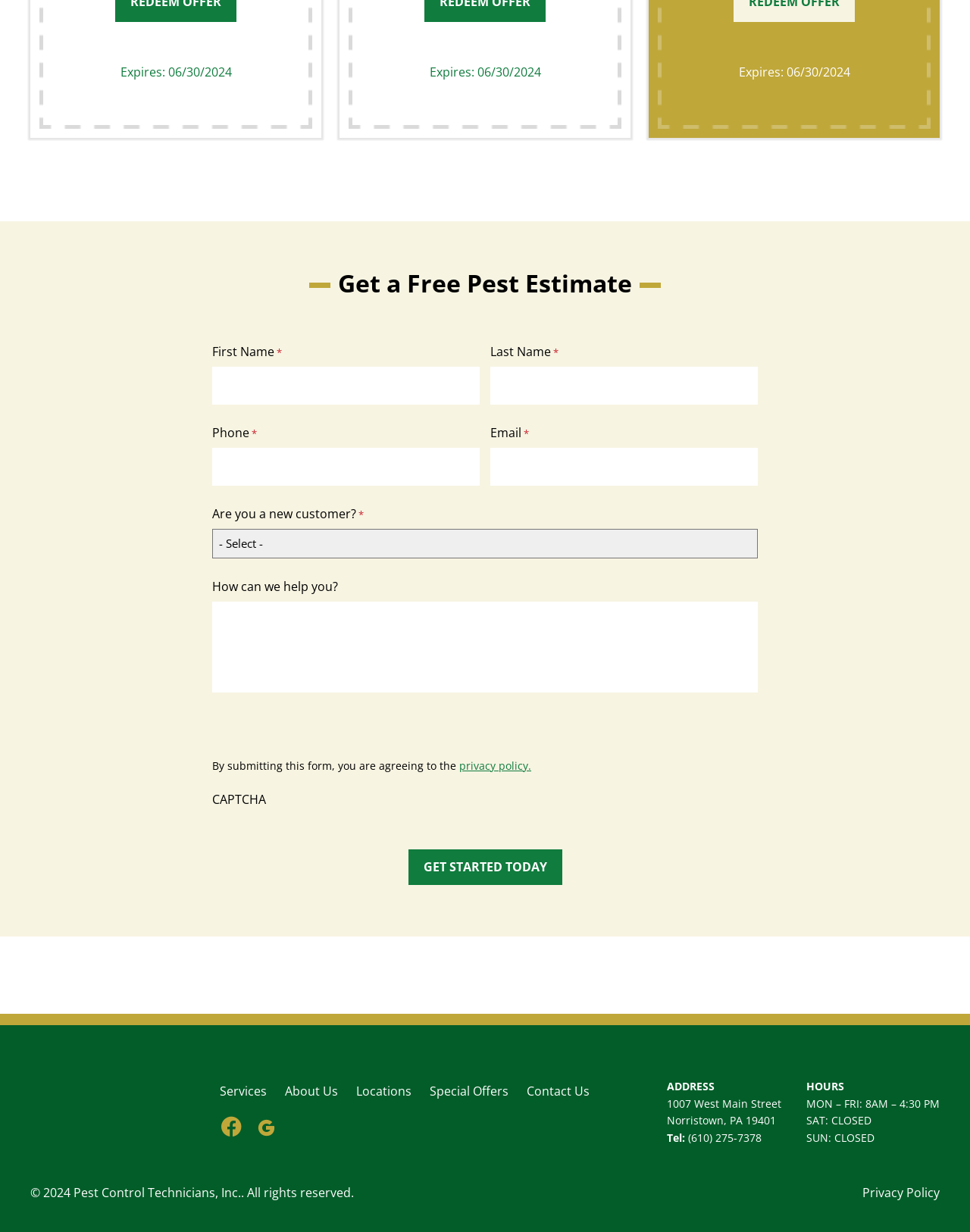Locate the bounding box of the UI element based on this description: "name="input_4"". Provide four float numbers between 0 and 1 as [left, top, right, bottom].

[0.219, 0.363, 0.494, 0.394]